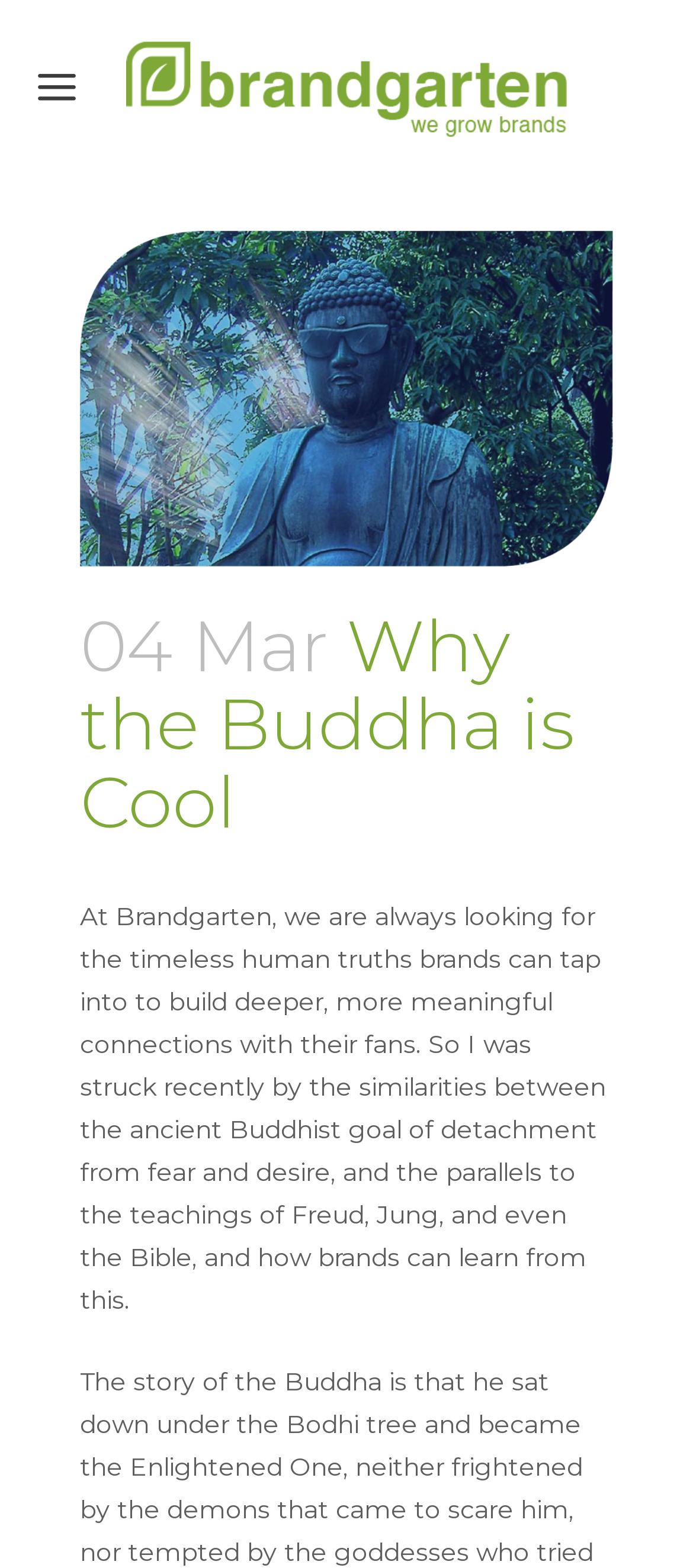Give the bounding box coordinates for the element described by: "alt="Logo"".

[0.183, 0.014, 0.817, 0.099]